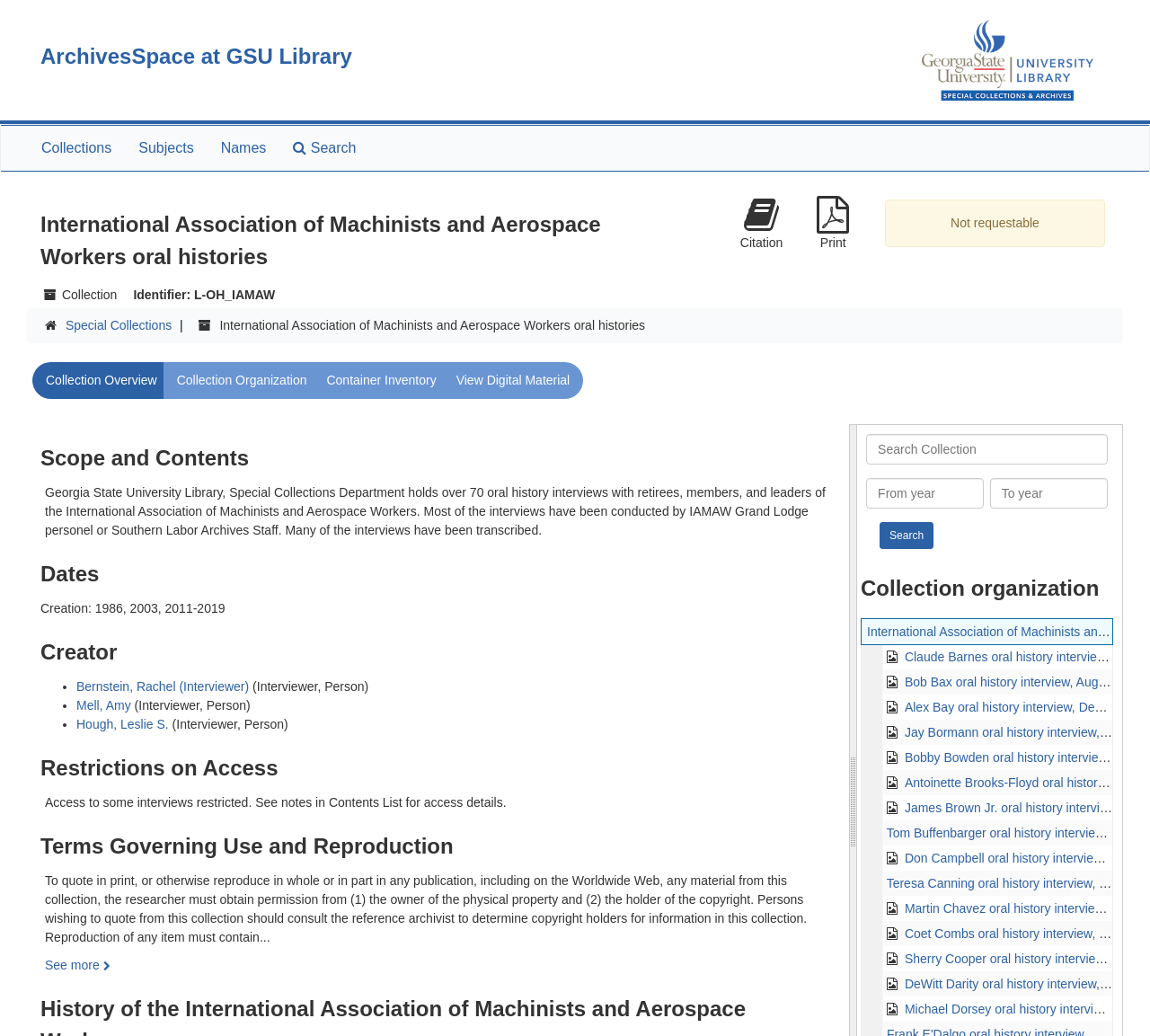Please identify the bounding box coordinates of the region to click in order to complete the given instruction: "View Collection Overview". The coordinates should be four float numbers between 0 and 1, i.e., [left, top, right, bottom].

[0.028, 0.35, 0.148, 0.385]